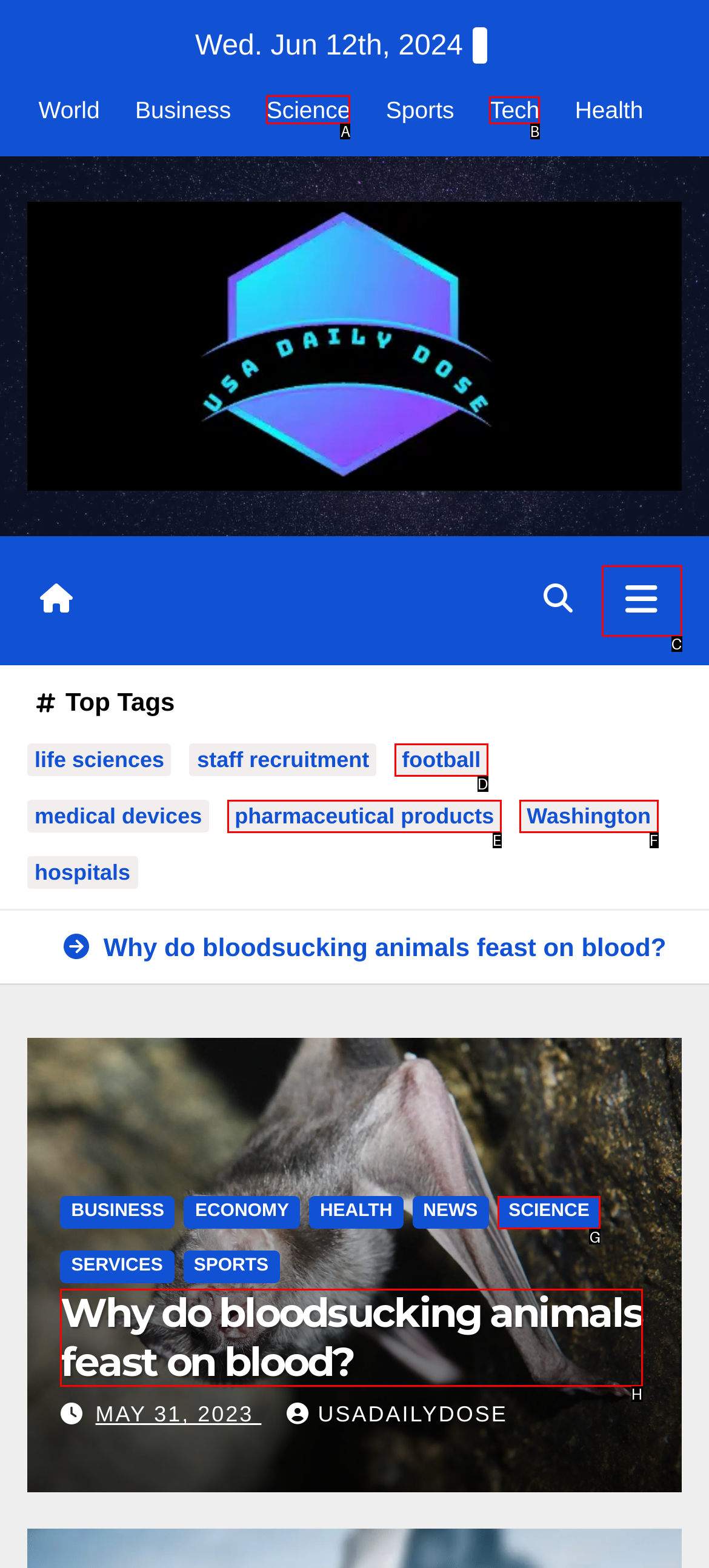Tell me which letter corresponds to the UI element that will allow you to Click on the 'Science' link. Answer with the letter directly.

A